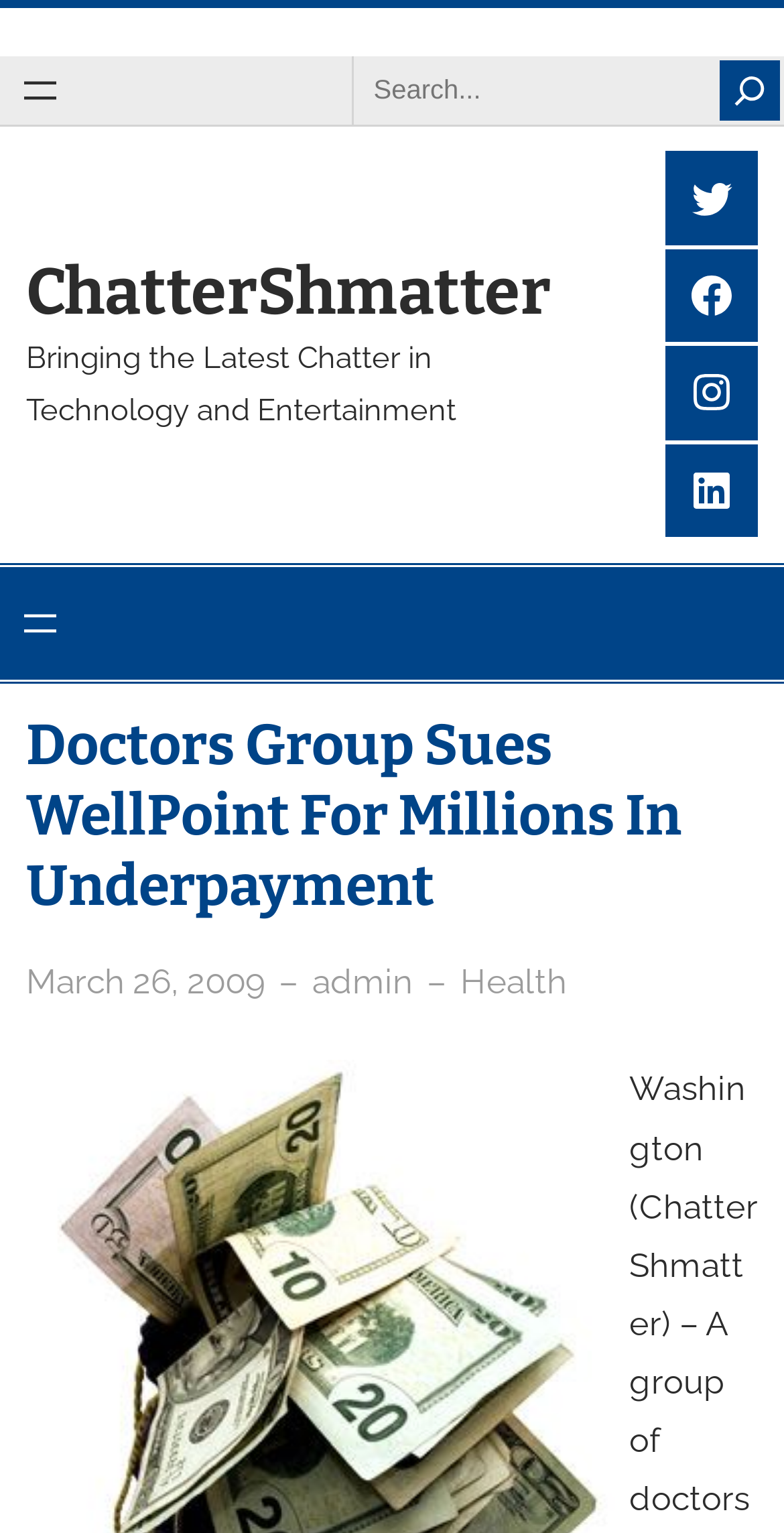What is the name of the website?
Please provide a full and detailed response to the question.

I determined the answer by looking at the link element with the text 'ChatterShmatter' at the top of the webpage, which is likely the website's name.